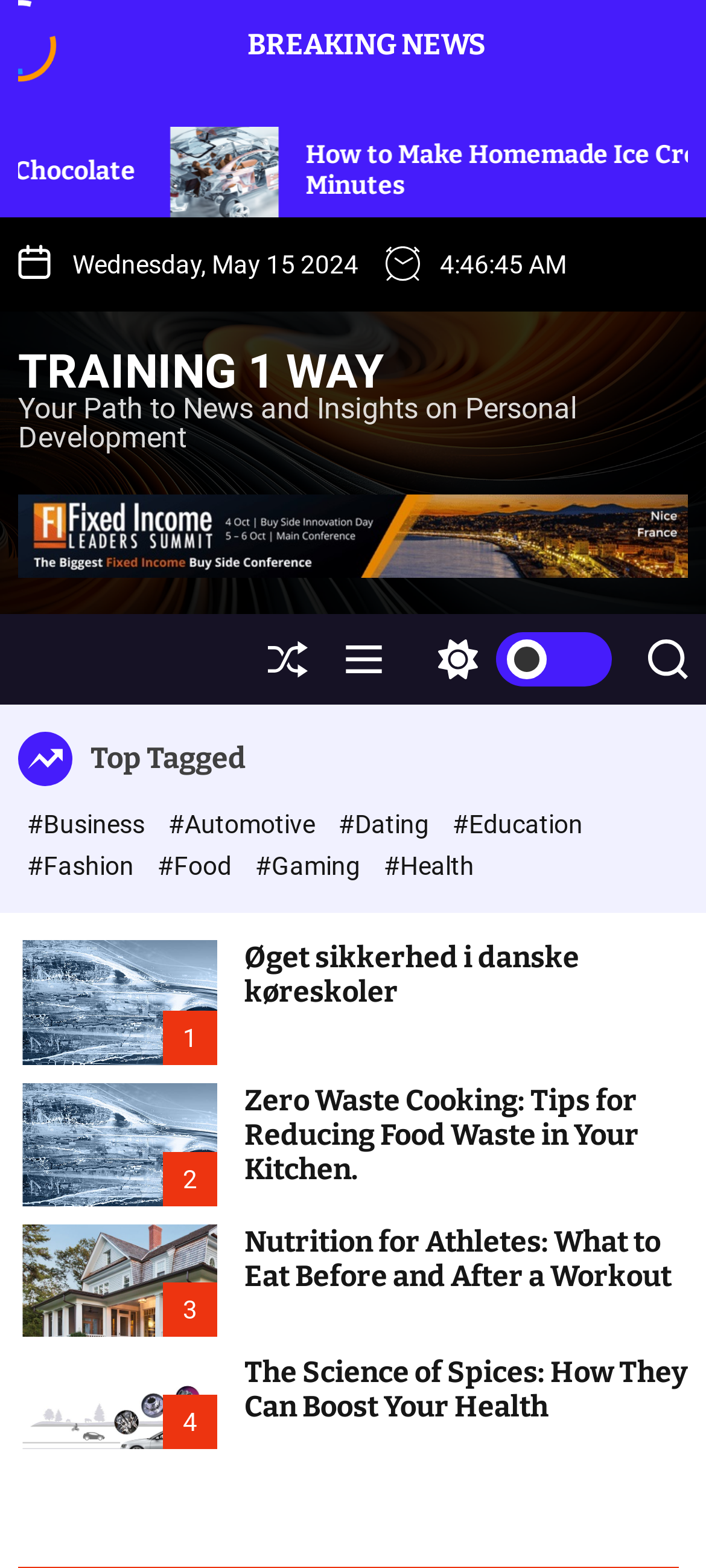Determine the bounding box coordinates of the element that should be clicked to execute the following command: "Click on the 'TRAINING 1 WAY' link".

[0.026, 0.222, 0.872, 0.252]